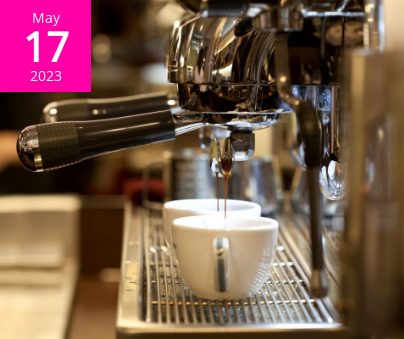Answer the following inquiry with a single word or phrase:
How many cups are being filled with coffee?

Two